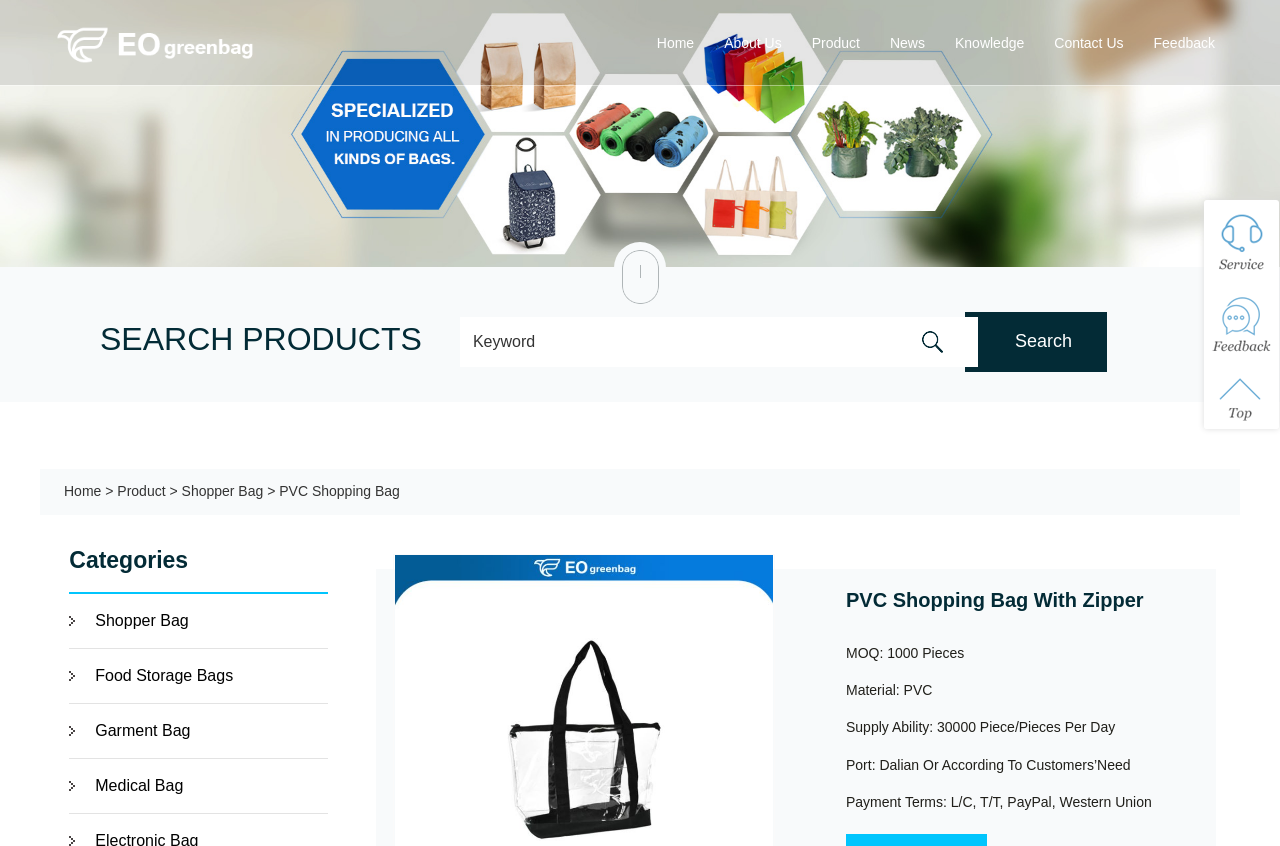What is the payment term?
Please answer the question with a single word or phrase, referencing the image.

L/C, T/T, PayPal, Western Union